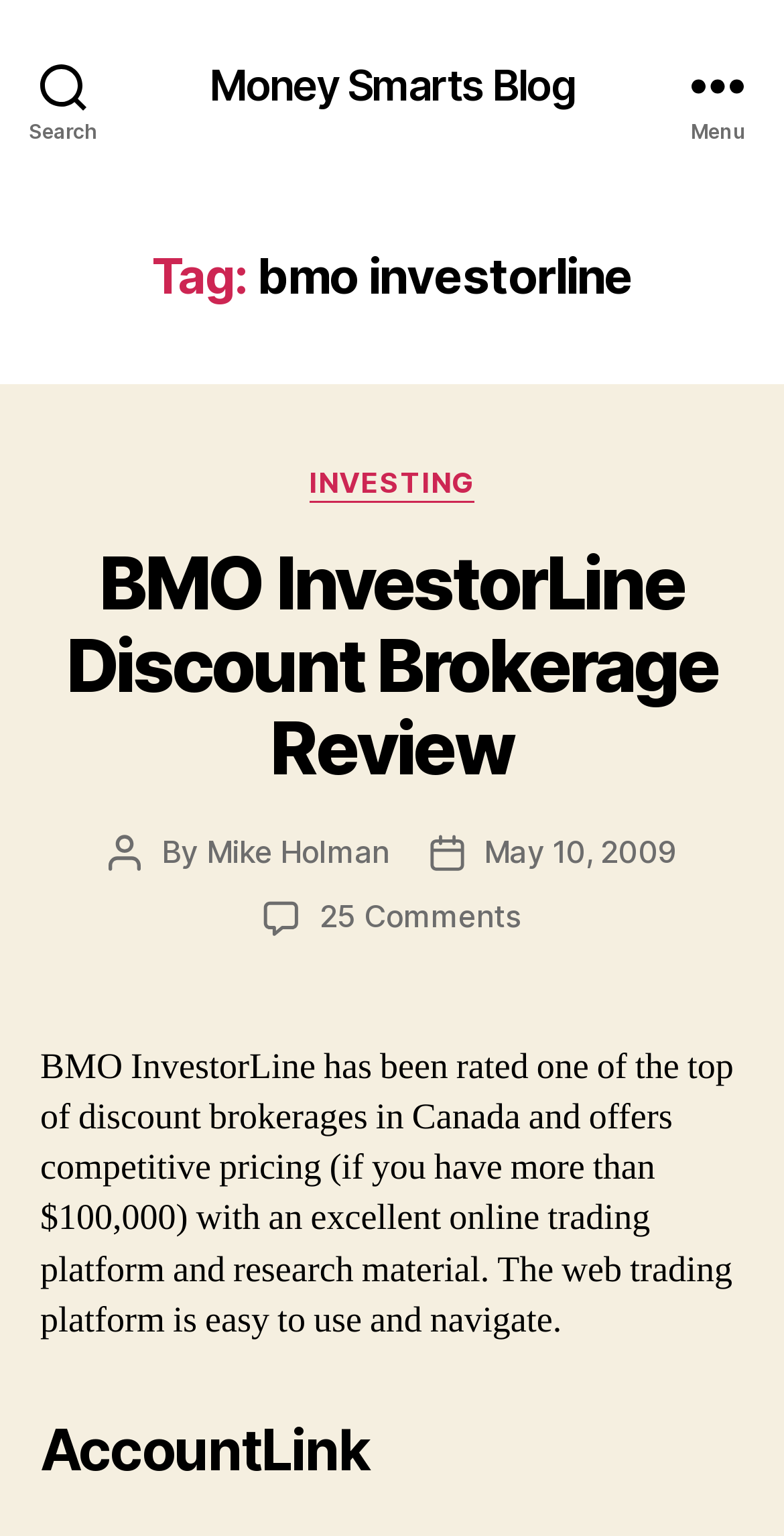Can you determine the bounding box coordinates of the area that needs to be clicked to fulfill the following instruction: "read The Hot Zone"?

None